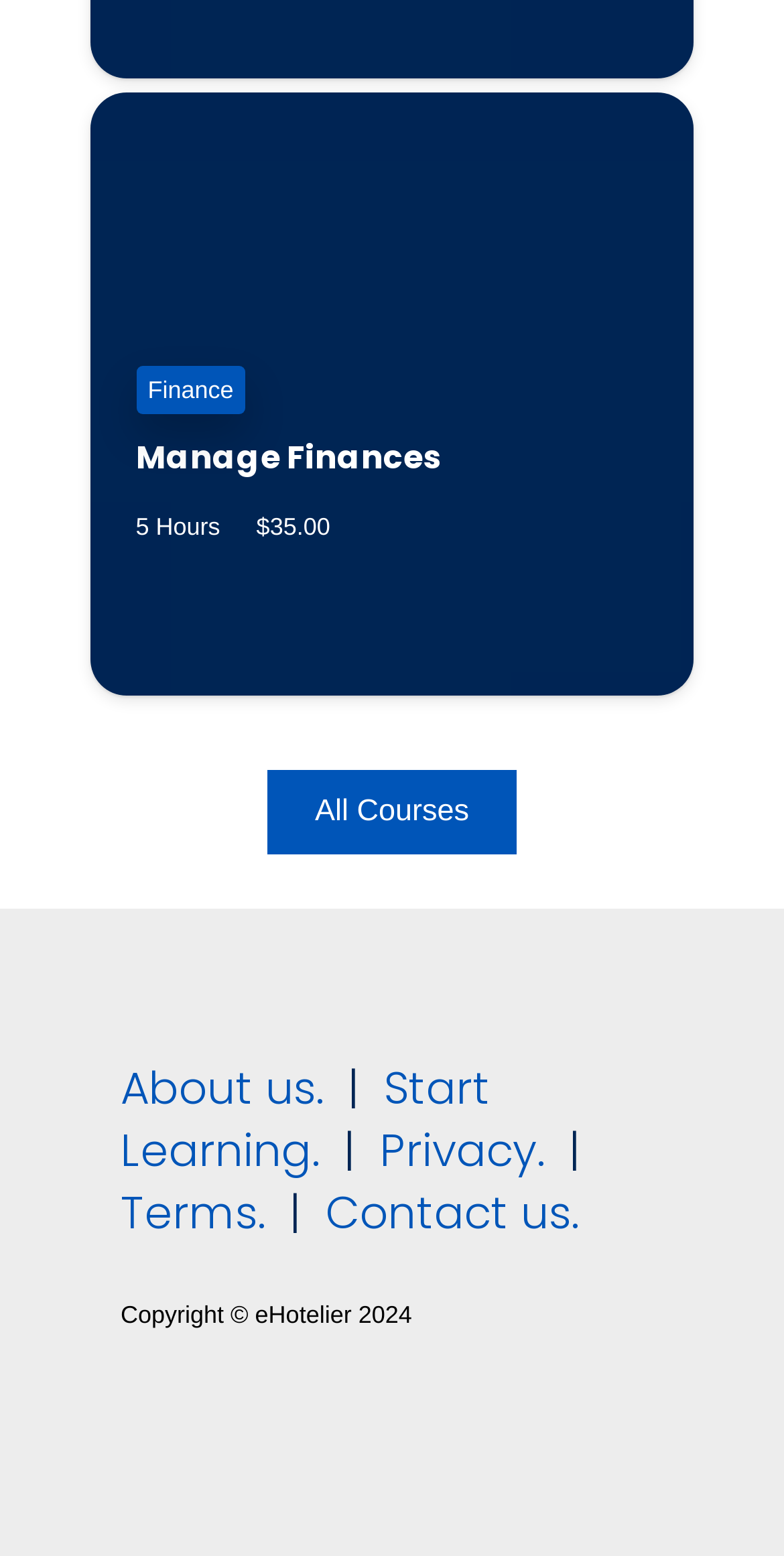Please specify the bounding box coordinates of the area that should be clicked to accomplish the following instruction: "Manage Physical Assets". The coordinates should consist of four float numbers between 0 and 1, i.e., [left, top, right, bottom].

[0.173, 0.054, 0.704, 0.083]